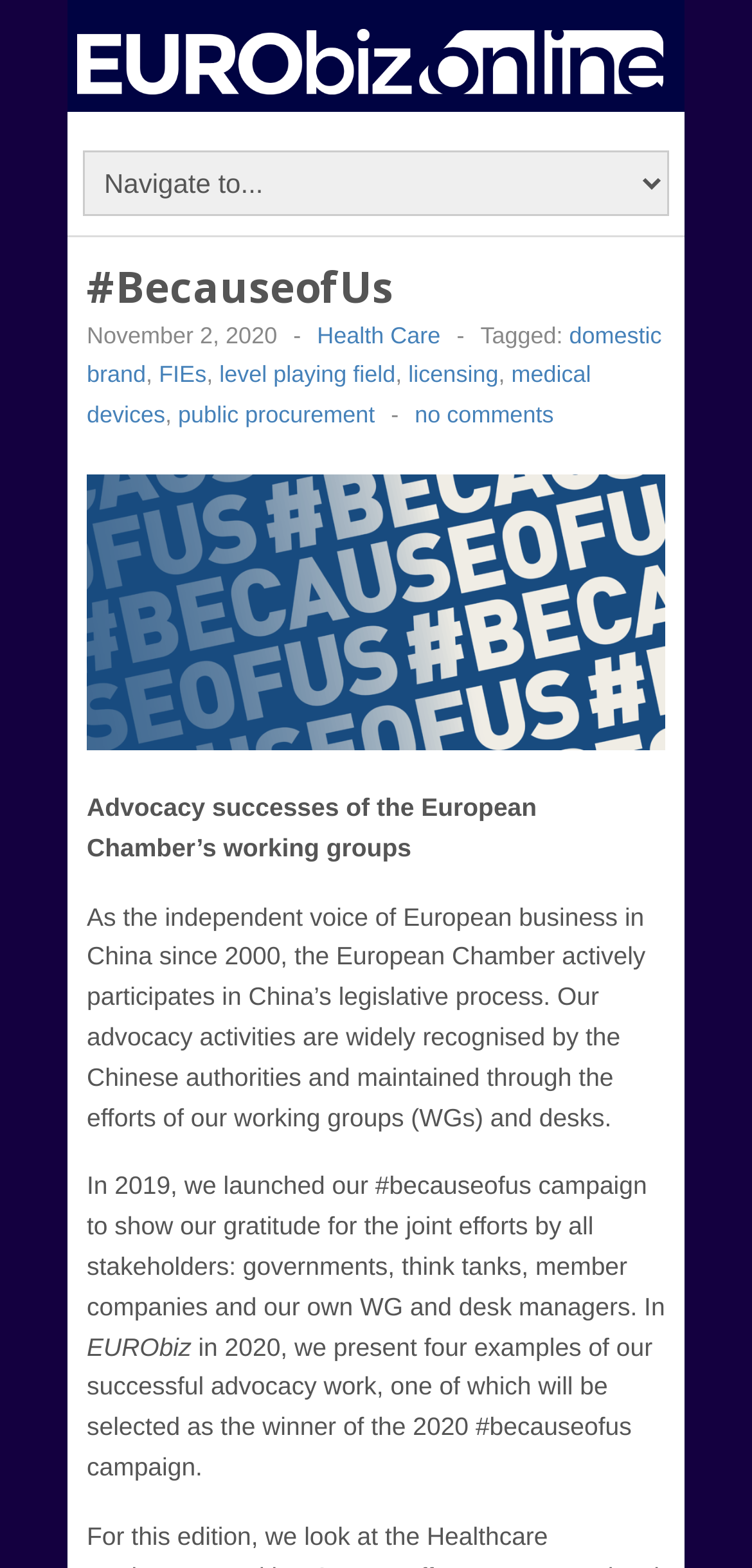What is the name of the campaign mentioned in the article?
Based on the screenshot, provide a one-word or short-phrase response.

#becauseofus